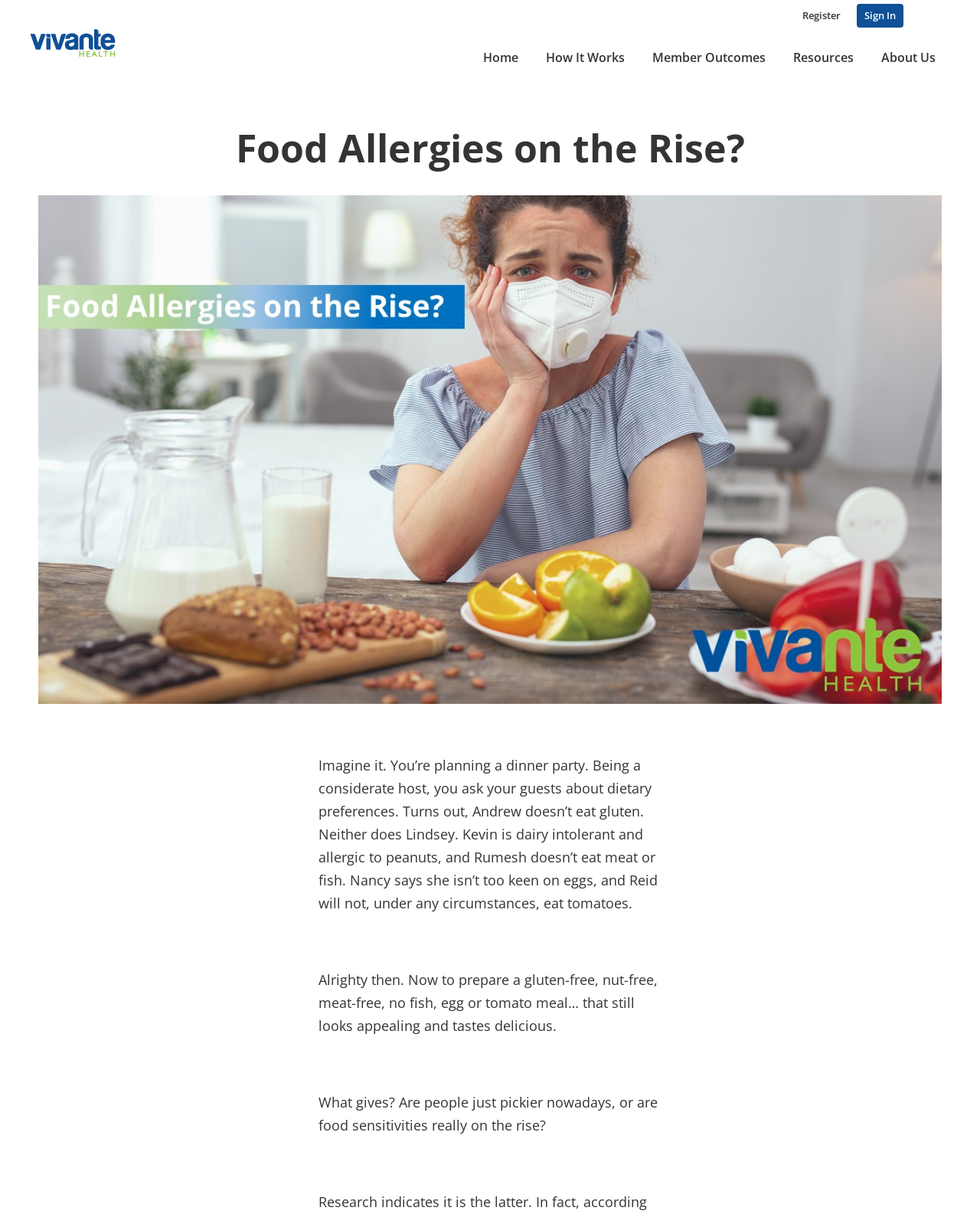Locate the bounding box of the UI element defined by this description: "Register". The coordinates should be given as four float numbers between 0 and 1, formatted as [left, top, right, bottom].

[0.819, 0.007, 0.858, 0.019]